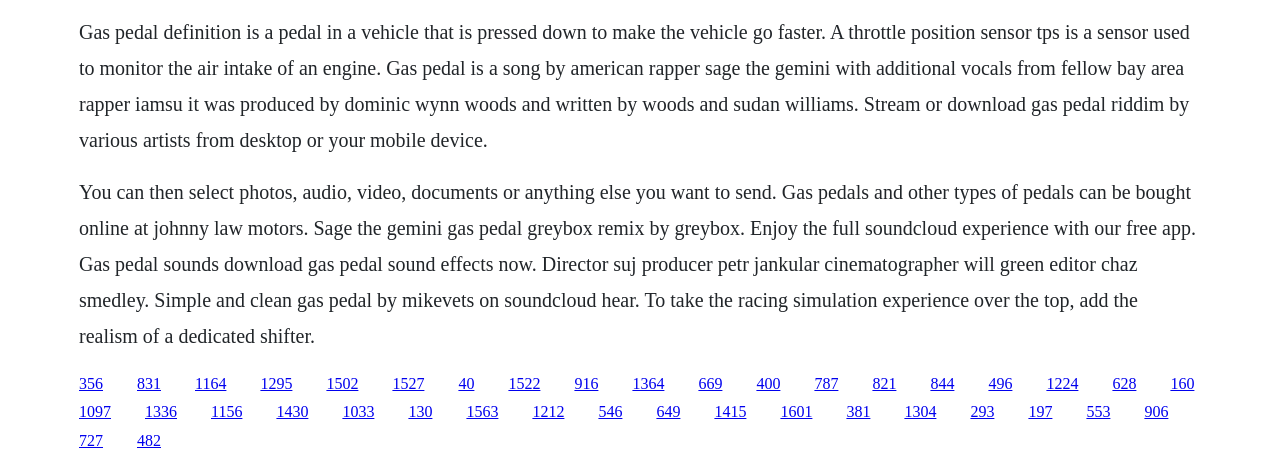Locate the bounding box coordinates of the element's region that should be clicked to carry out the following instruction: "Click the link to buy Gas Pedals online". The coordinates need to be four float numbers between 0 and 1, i.e., [left, top, right, bottom].

[0.152, 0.807, 0.177, 0.844]